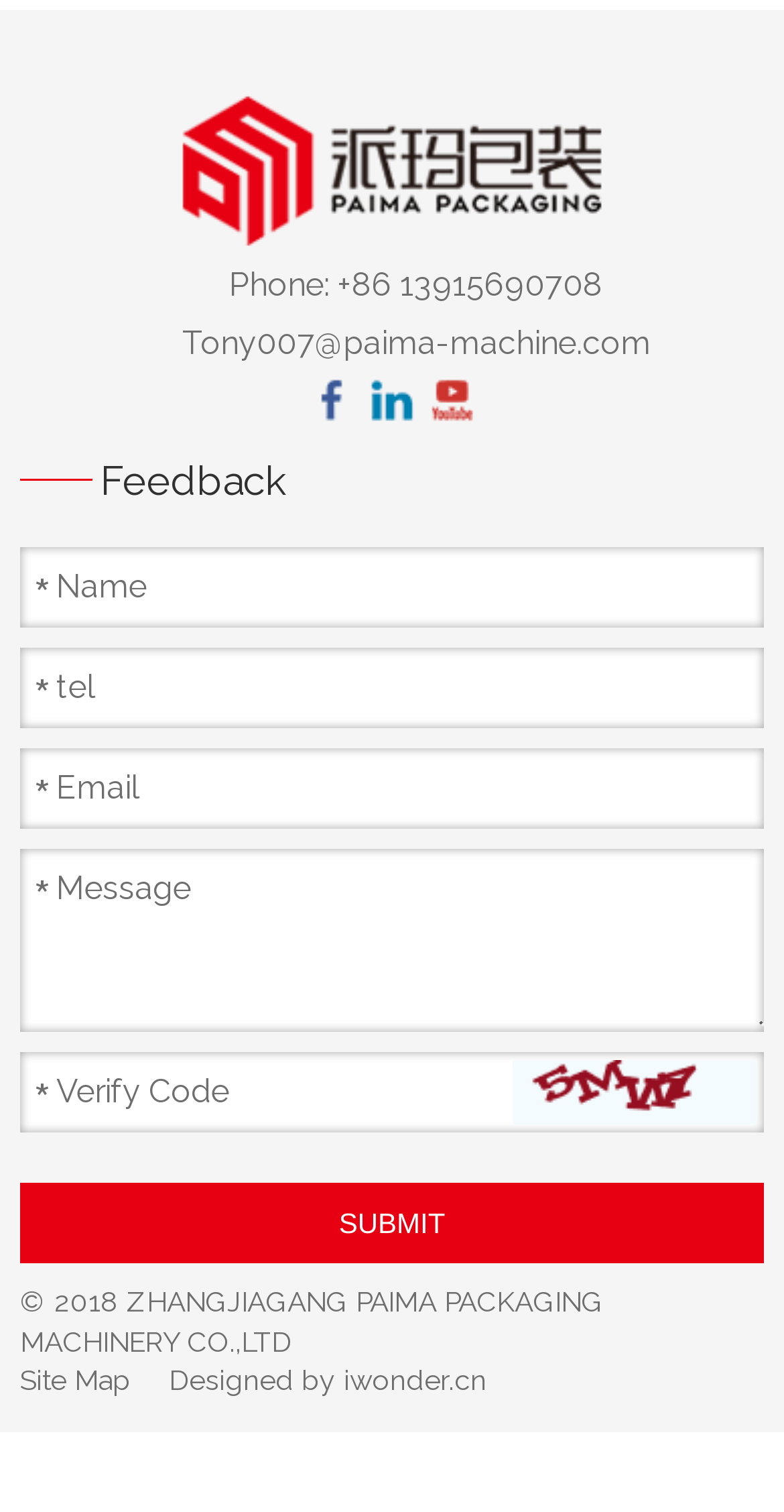Find the bounding box coordinates of the element to click in order to complete the given instruction: "Check the Privacy Policy."

None